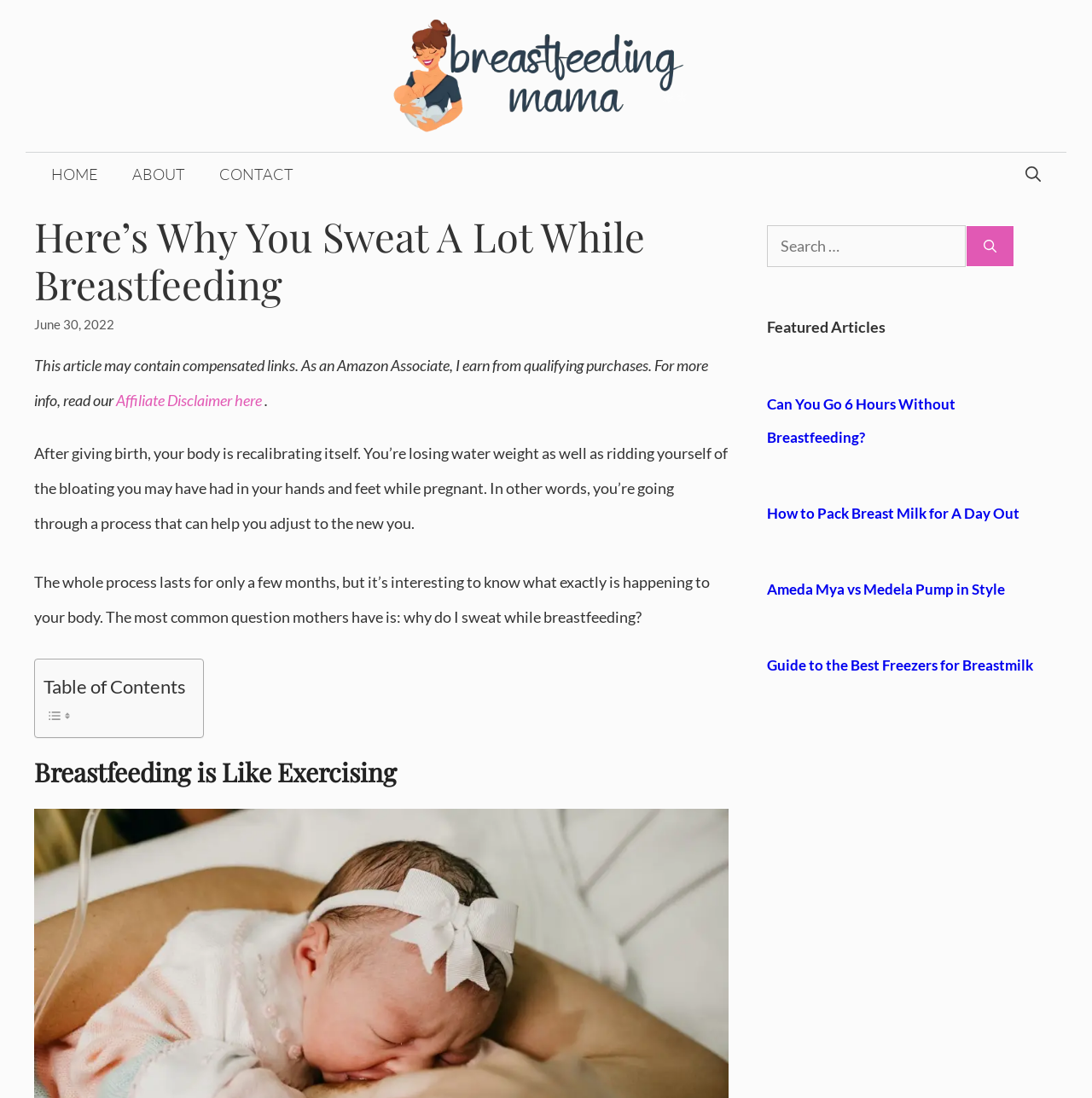Locate the bounding box coordinates of the element that should be clicked to execute the following instruction: "Click on the 'HOME' link".

[0.031, 0.139, 0.105, 0.178]